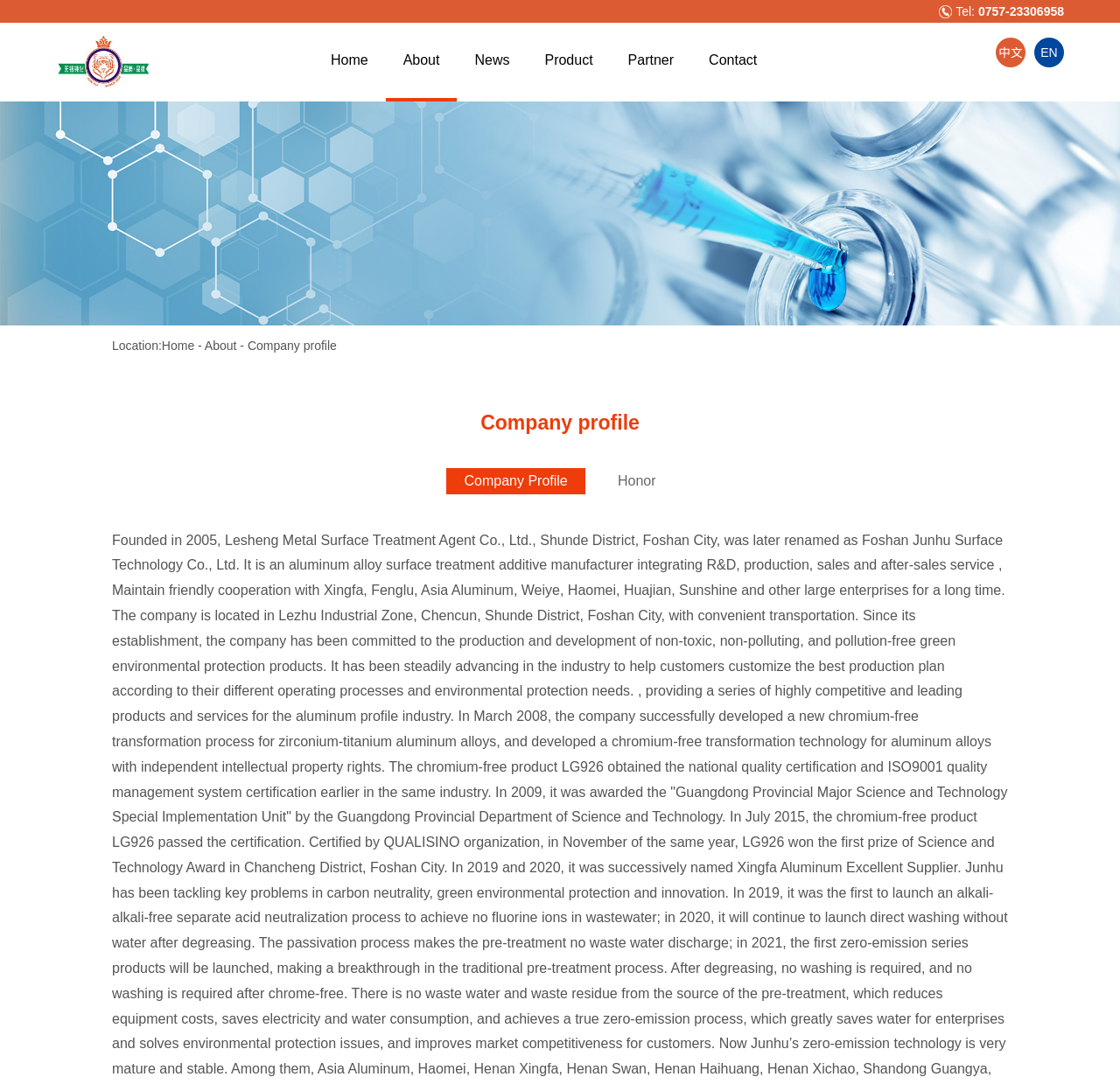What is the name of the company?
Please provide a detailed and thorough answer to the question.

I found the company name by looking at the title of the webpage, which is 'Foshan Junhu Surface Technology Co., Ltd.'.